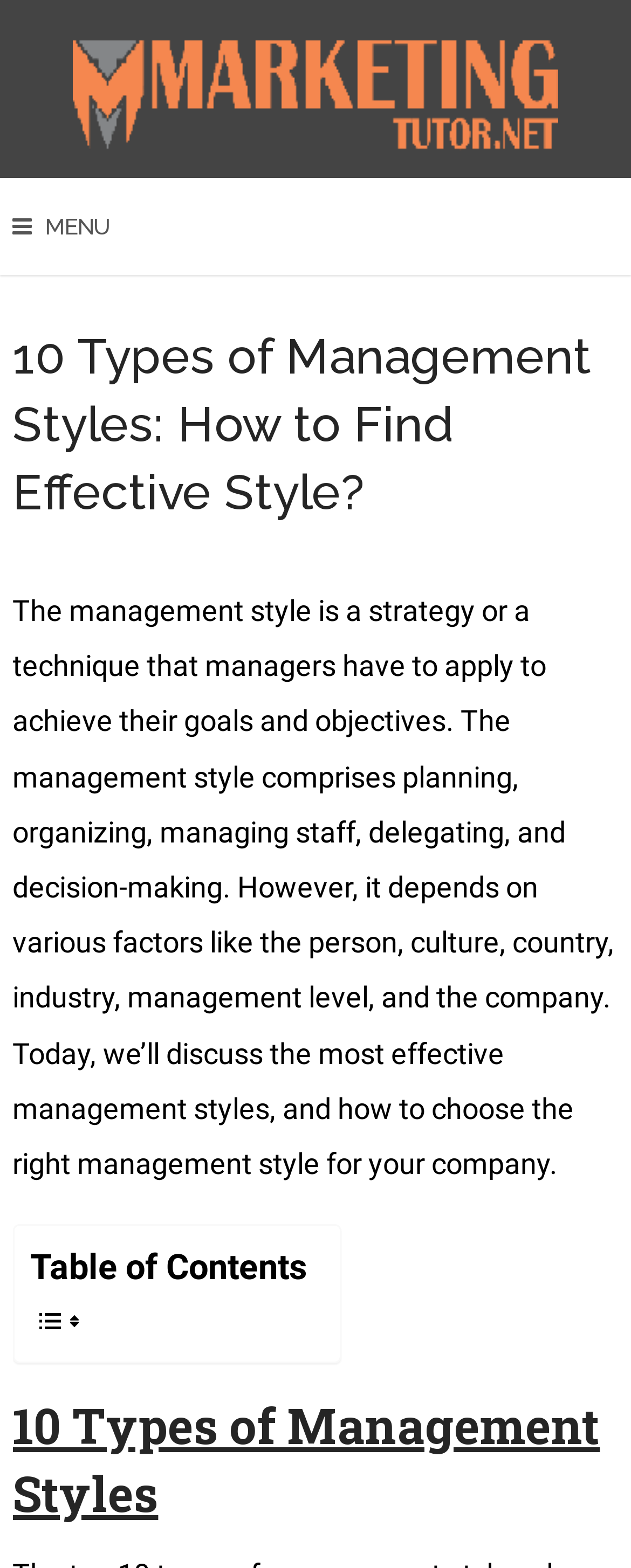Given the description Menu, predict the bounding box coordinates of the UI element. Ensure the coordinates are in the format (top-left x, top-left y, bottom-right x, bottom-right y) and all values are between 0 and 1.

[0.02, 0.131, 0.98, 0.158]